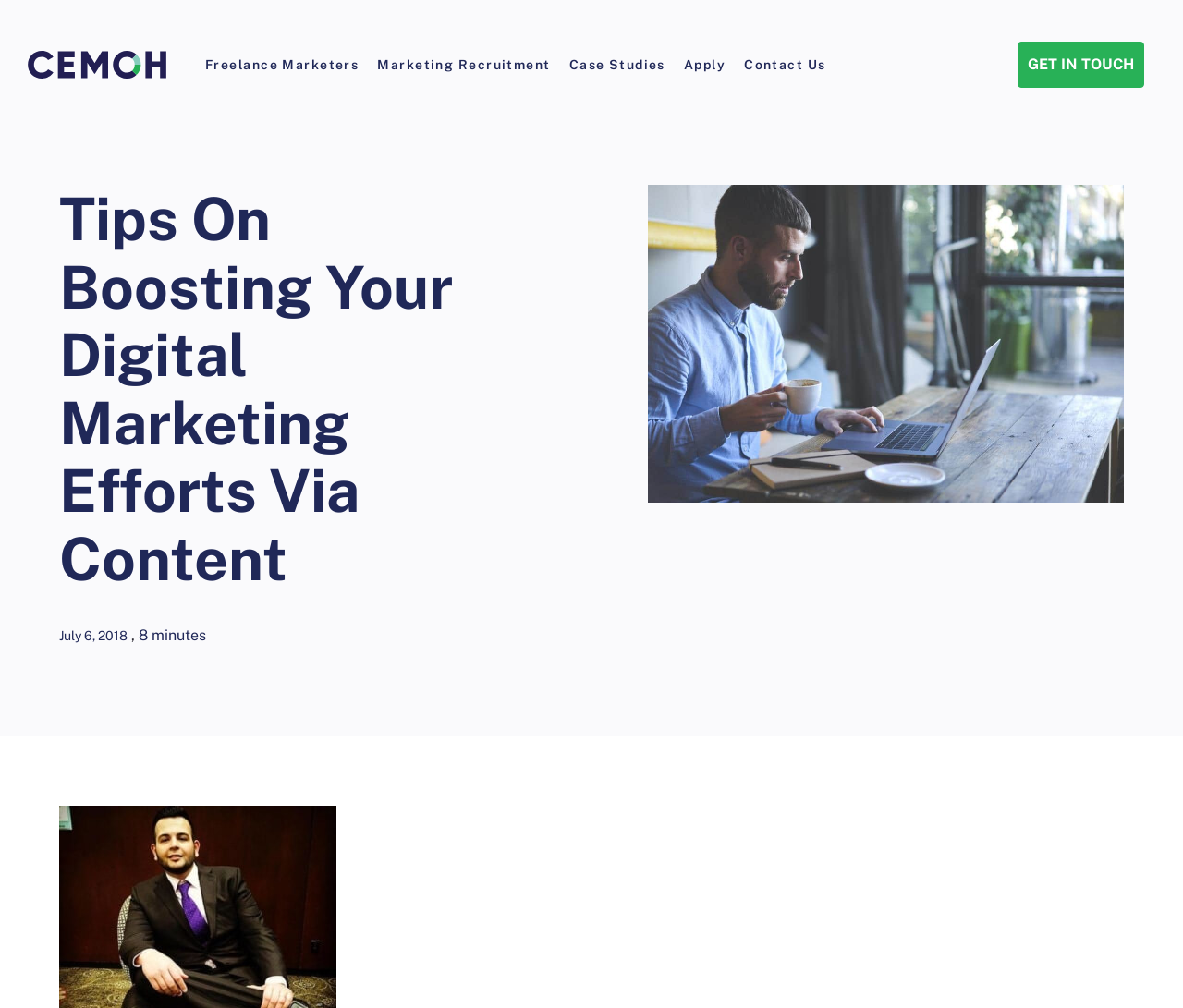What is the estimated reading time of the article?
Can you offer a detailed and complete answer to this question?

I found the estimated reading time of the article next to the date. It says '8 minutes', which is the estimated time it takes to read the article.